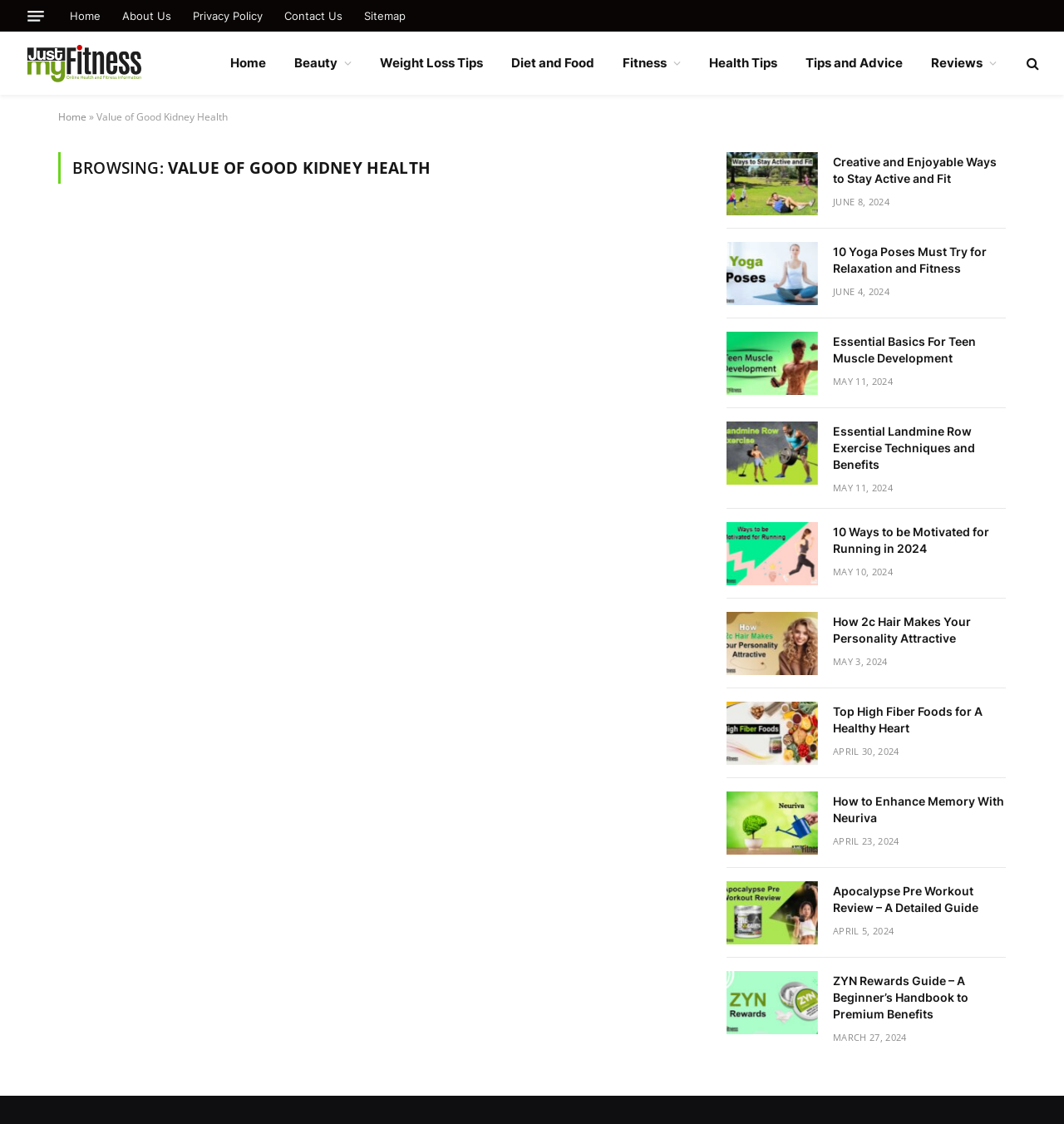Identify the main heading from the webpage and provide its text content.

BROWSING: VALUE OF GOOD KIDNEY HEALTH